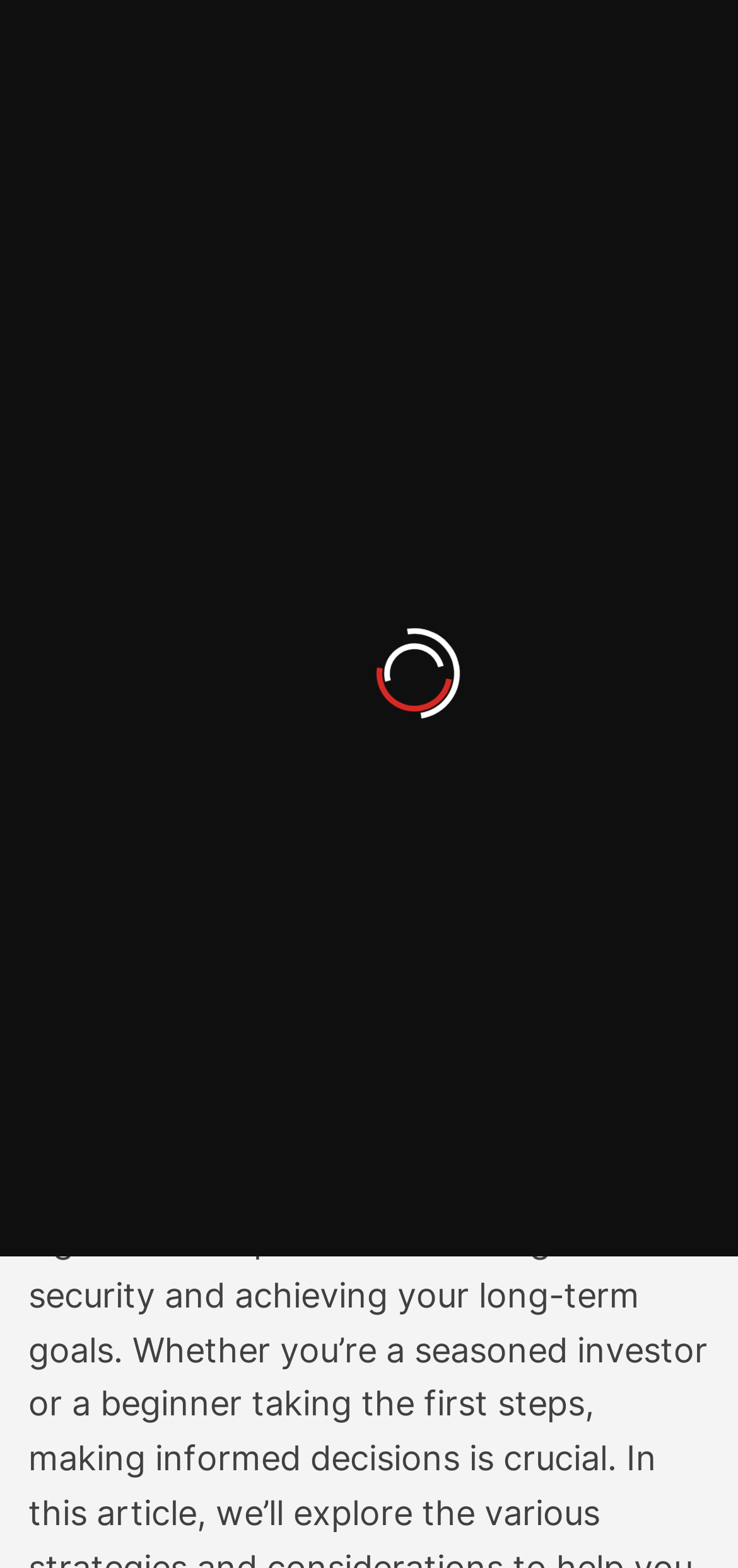Use a single word or phrase to answer the question:
What is the theme of the article?

Investing